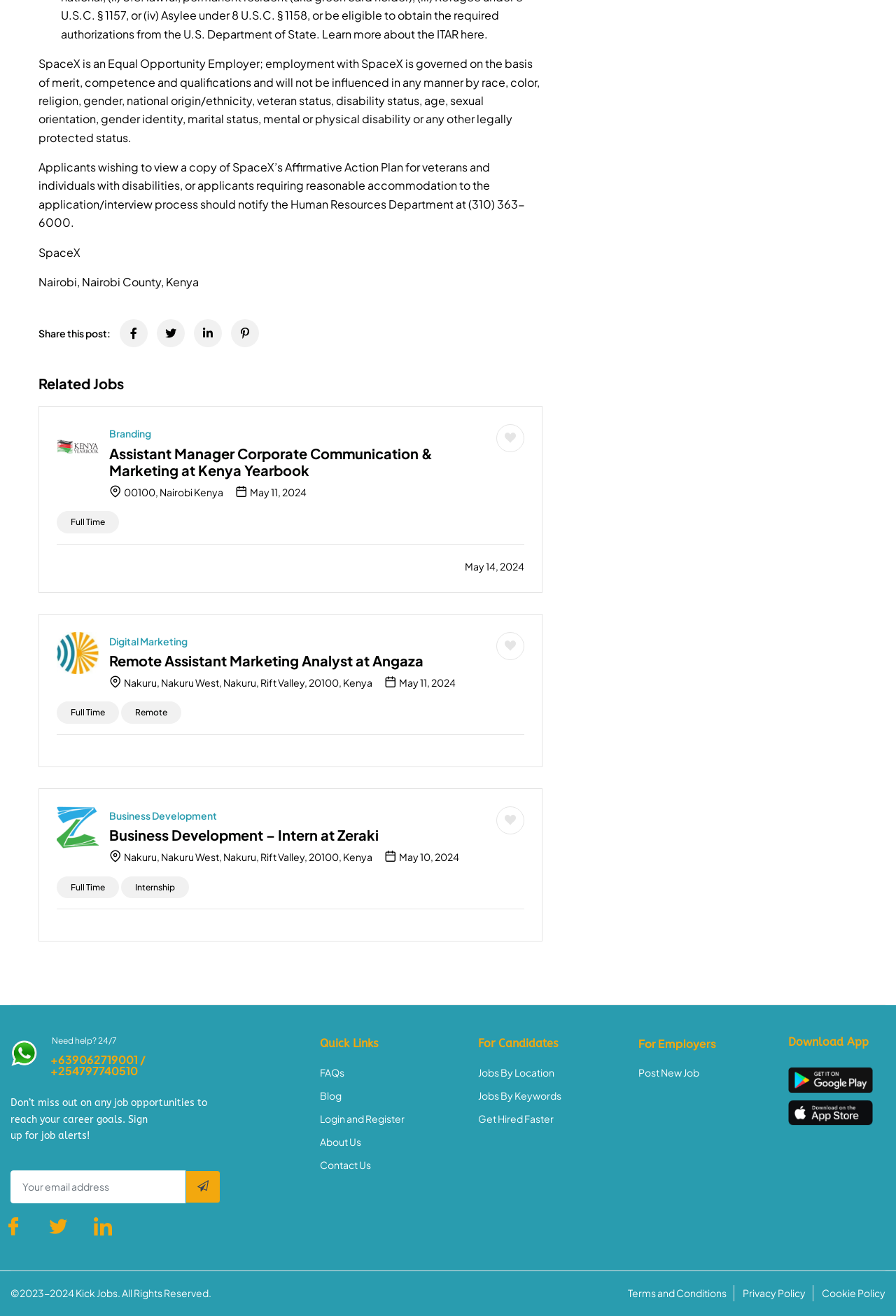Please locate the clickable area by providing the bounding box coordinates to follow this instruction: "View related job postings".

[0.043, 0.285, 0.605, 0.298]